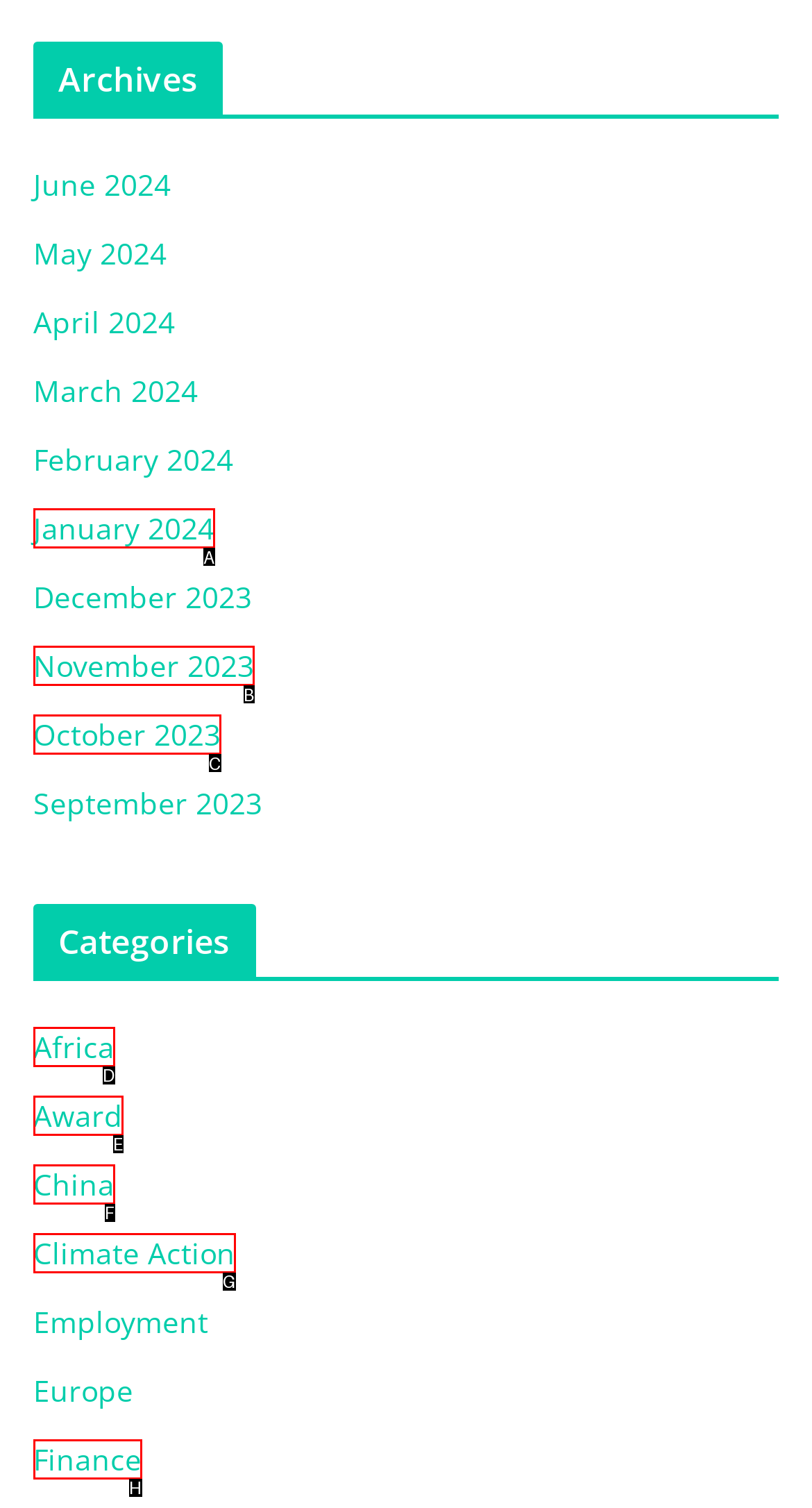Select the letter of the HTML element that best fits the description: January 2024
Answer with the corresponding letter from the provided choices.

A